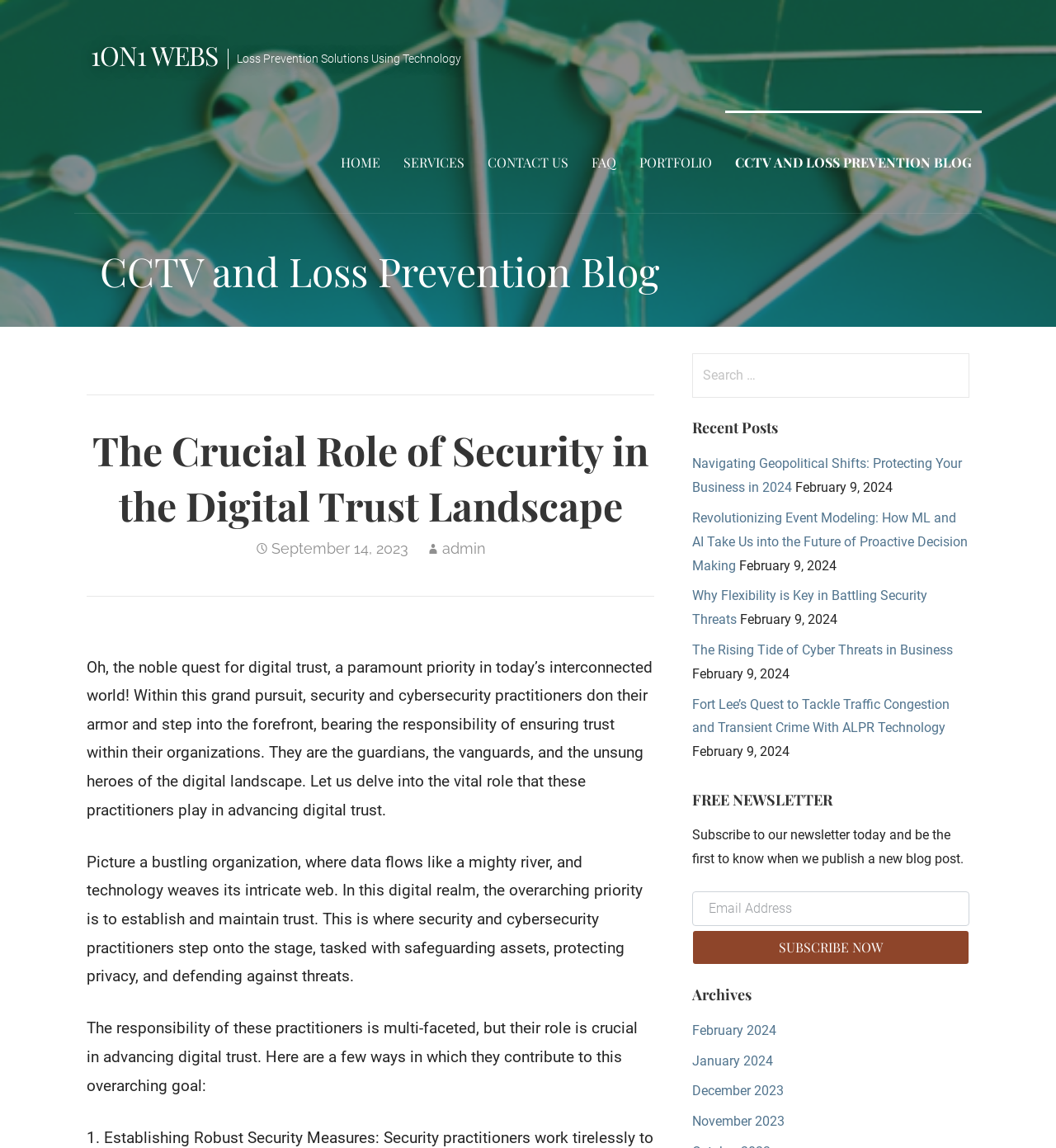Please specify the bounding box coordinates of the area that should be clicked to accomplish the following instruction: "Book A Demo". The coordinates should consist of four float numbers between 0 and 1, i.e., [left, top, right, bottom].

None